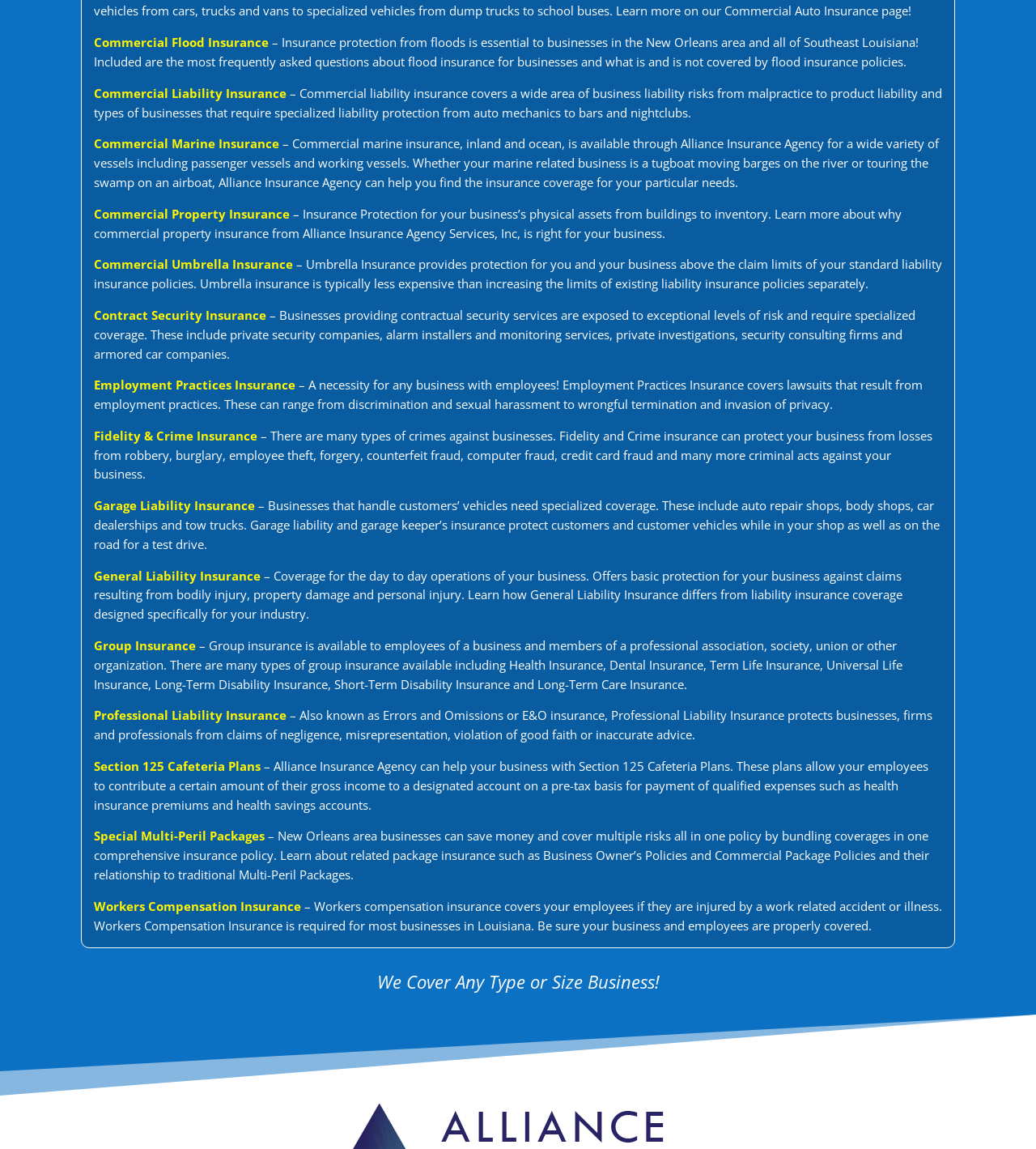Please predict the bounding box coordinates (top-left x, top-left y, bottom-right x, bottom-right y) for the UI element in the screenshot that fits the description: Fidelity & Crime Insurance

[0.091, 0.372, 0.248, 0.386]